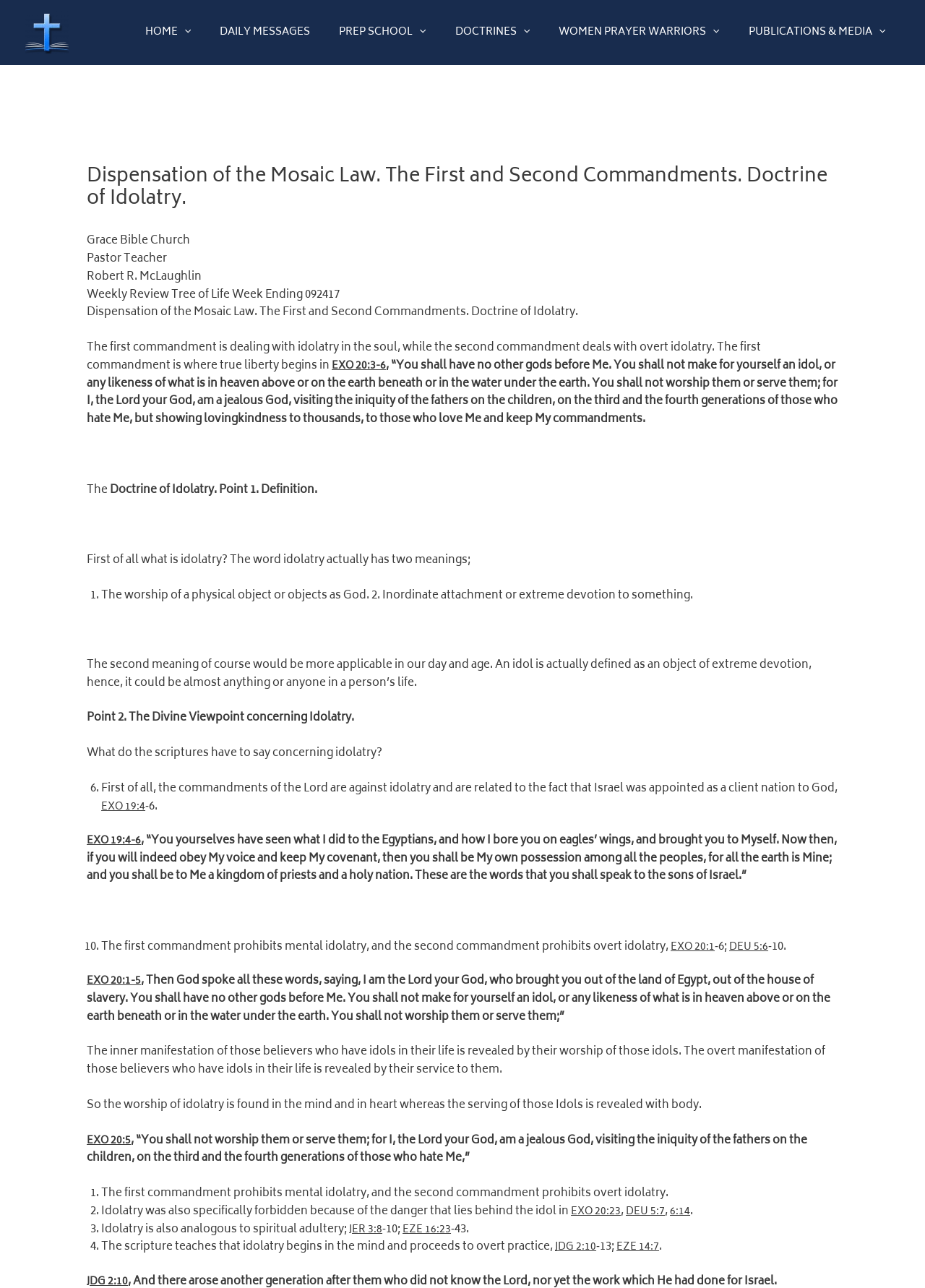Given the element description: "EXO 20:1", predict the bounding box coordinates of the UI element it refers to, using four float numbers between 0 and 1, i.e., [left, top, right, bottom].

[0.725, 0.728, 0.775, 0.743]